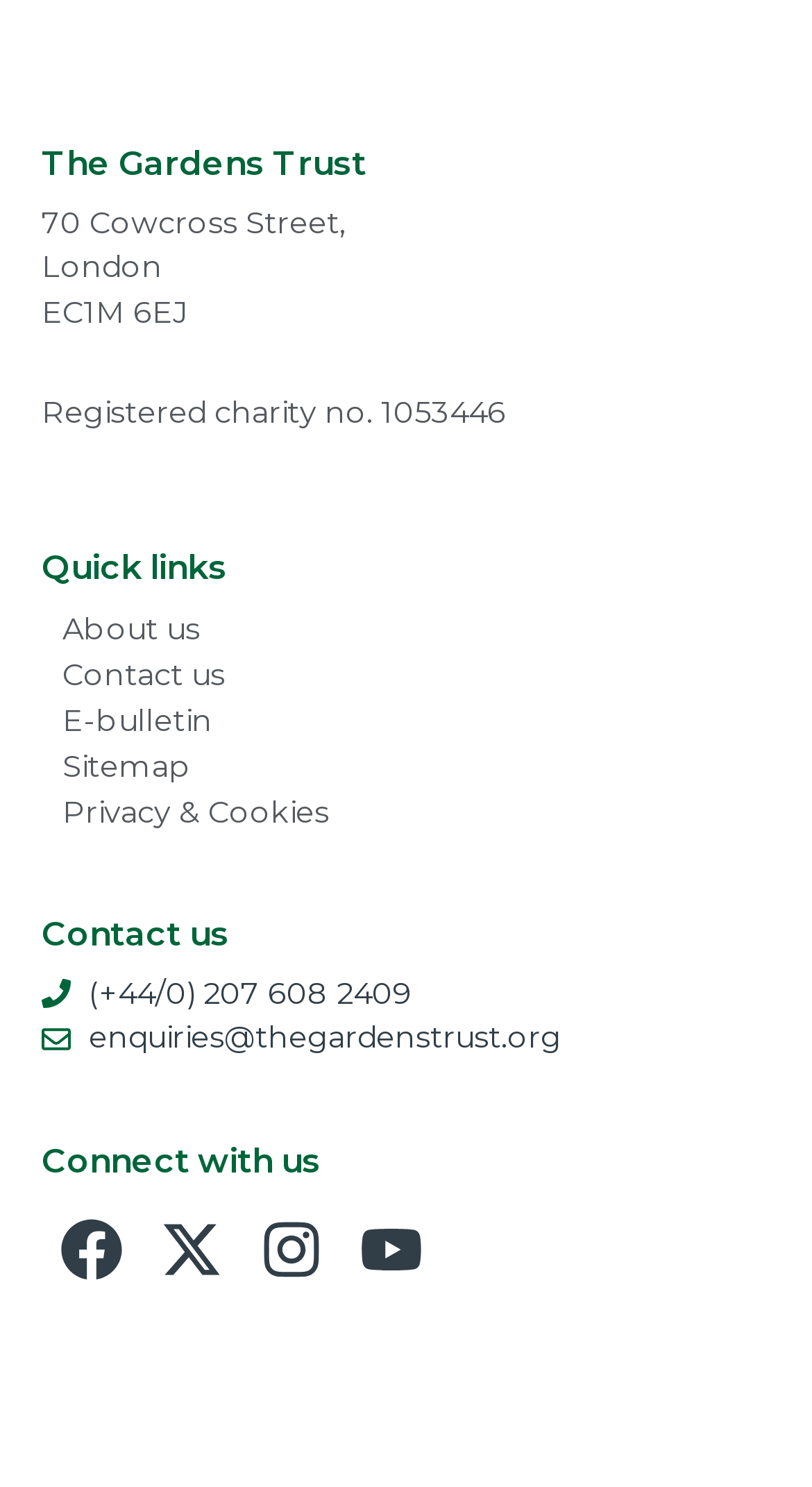How can you contact the organization by phone?
By examining the image, provide a one-word or phrase answer.

(+44/0) 207 608 2409